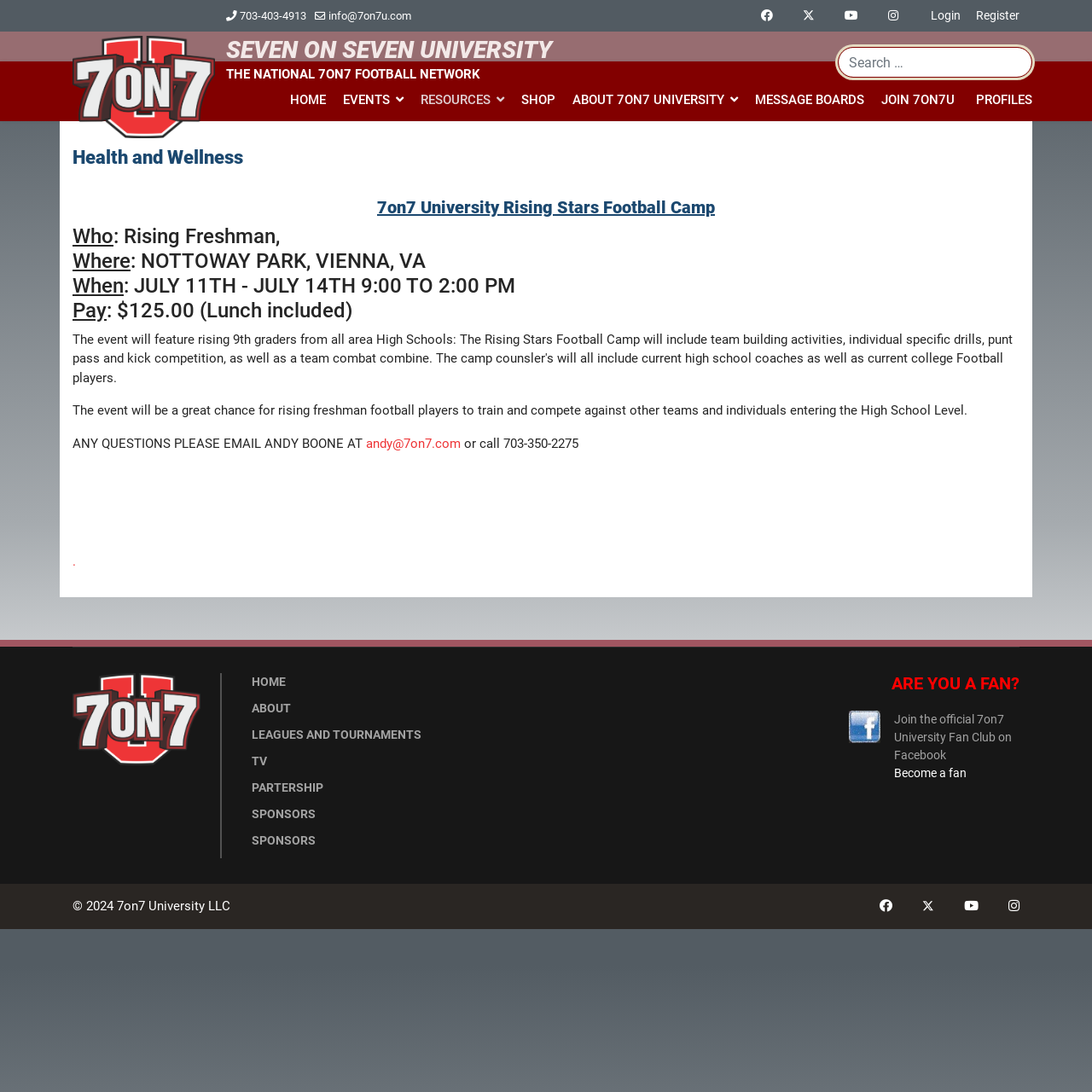What is the purpose of the 7on7 University Rising Stars Football Camp?
Look at the image and provide a detailed response to the question.

The purpose of the camp can be found in the description, which states 'The event will be a great chance for rising freshman football players to train and compete against other teams and individuals entering the High School Level'.